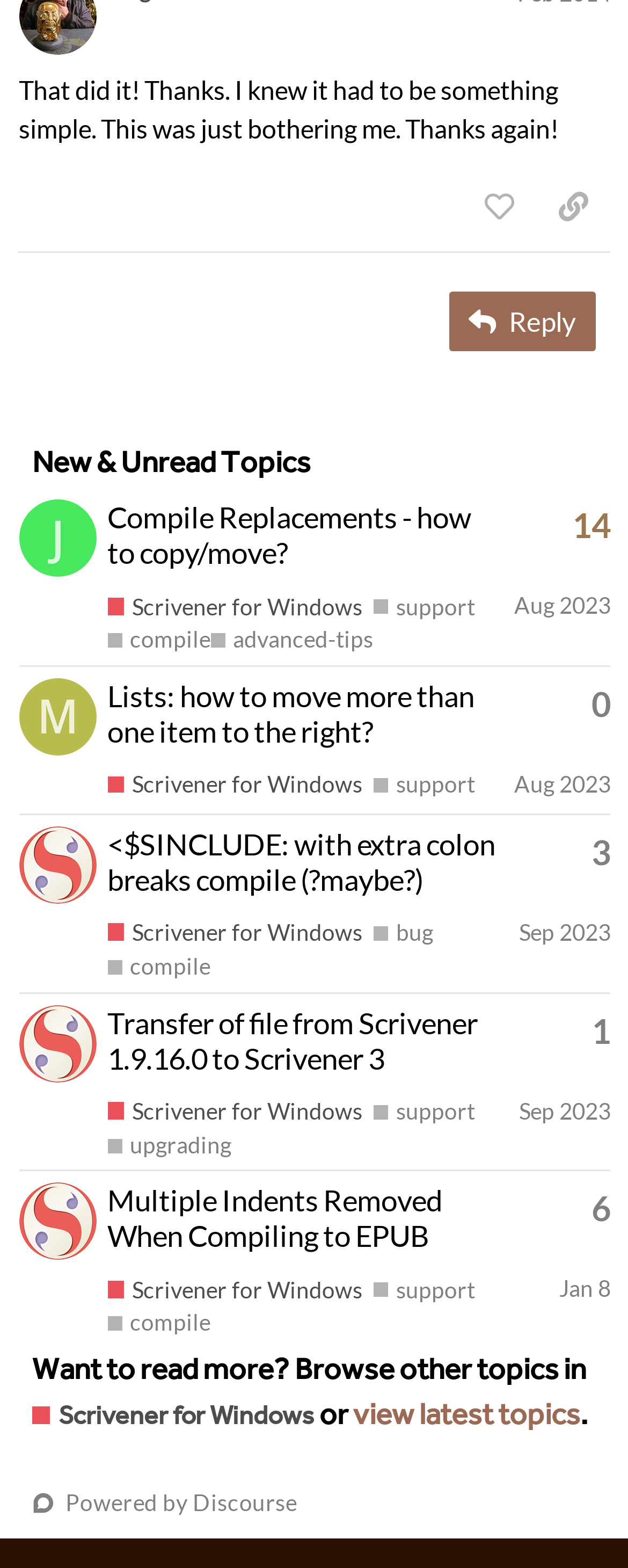Find the bounding box coordinates of the element to click in order to complete the given instruction: "Browse other topics in Scrivener for Windows."

[0.027, 0.86, 0.973, 0.918]